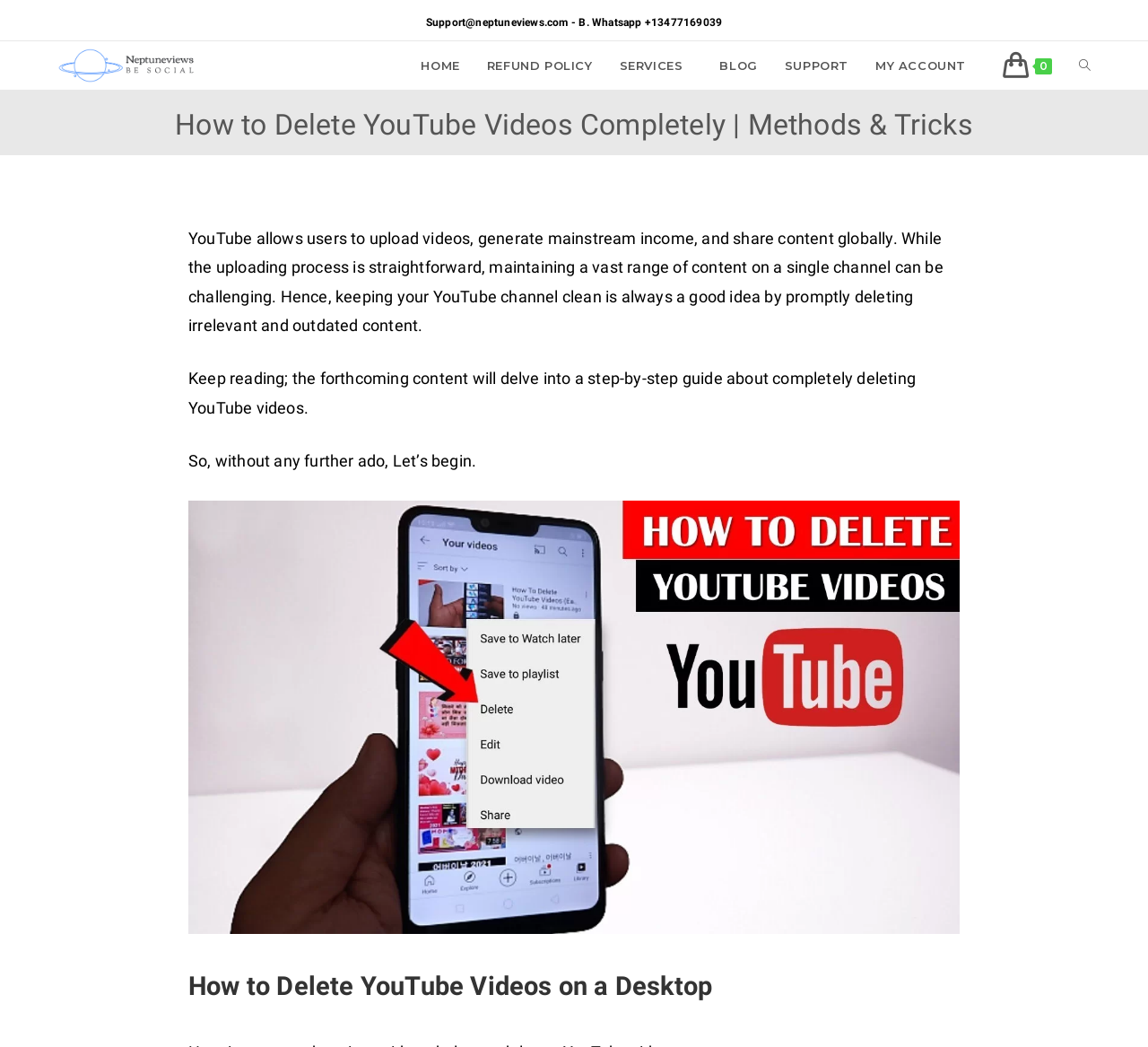Determine the bounding box coordinates for the UI element with the following description: "Support". The coordinates should be four float numbers between 0 and 1, represented as [left, top, right, bottom].

[0.672, 0.039, 0.751, 0.085]